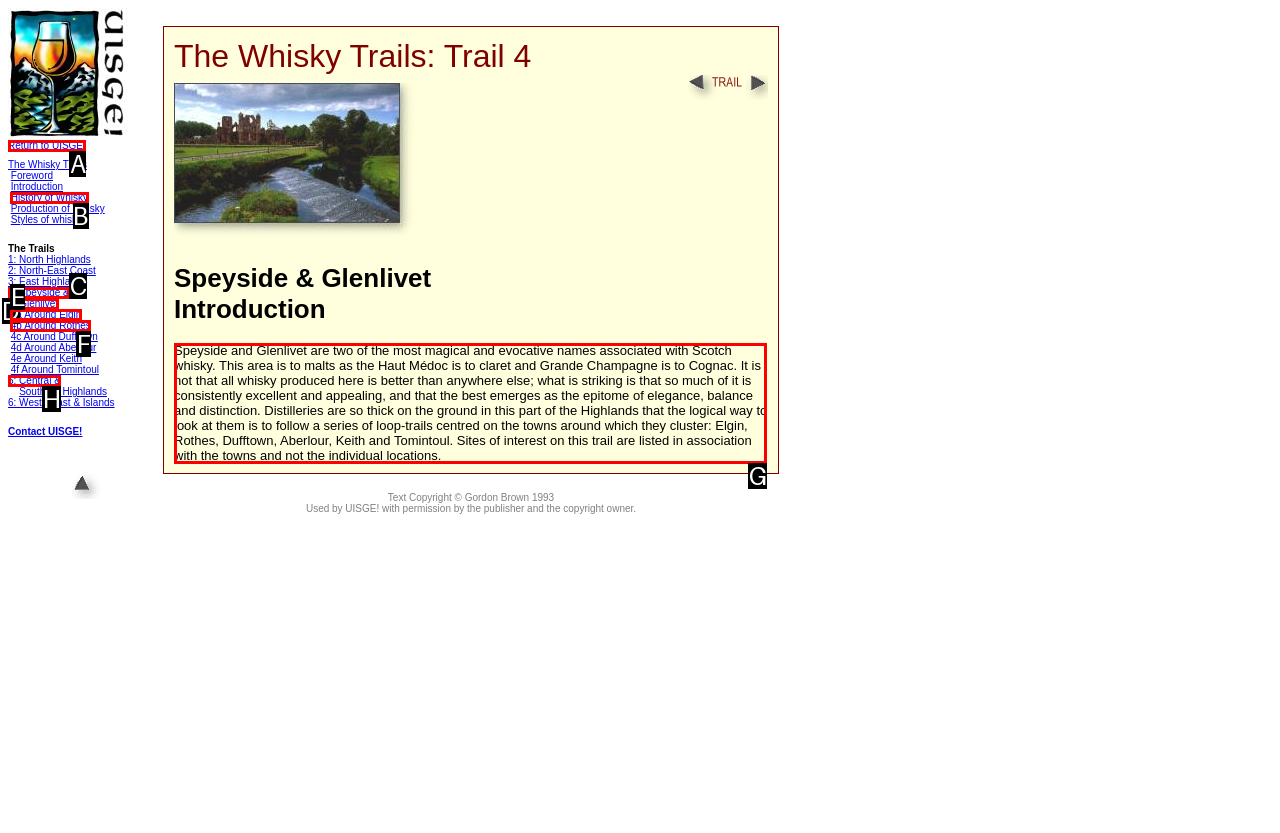Please indicate which option's letter corresponds to the task: read the introduction to Speyside and Glenlivet by examining the highlighted elements in the screenshot.

G